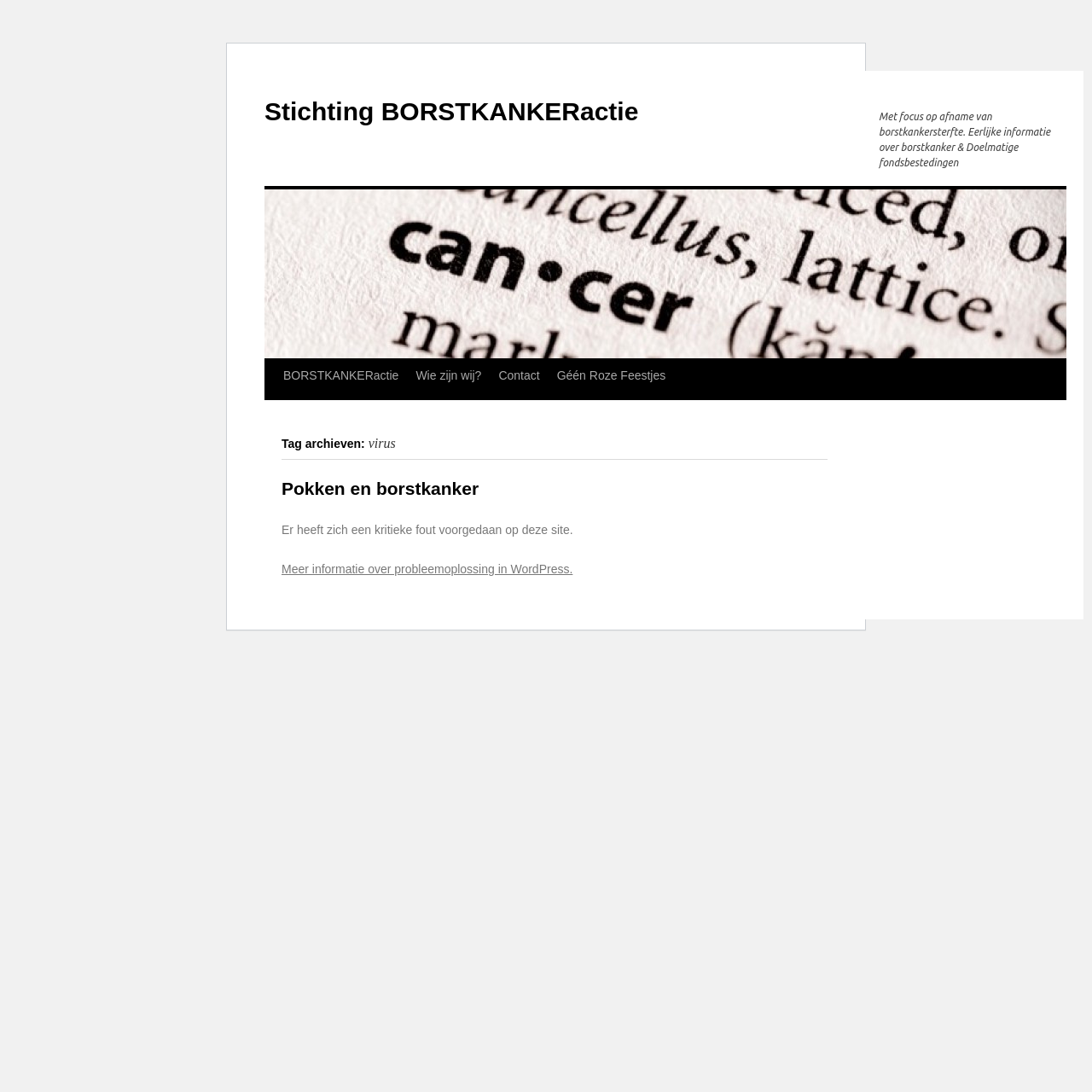By analyzing the image, answer the following question with a detailed response: What is the topic of the 'Pokken en borstkanker' article?

The heading 'Pokken en borstkanker' and the link with the same text suggest that the article is about the relationship between pokken (a disease) and breast cancer.